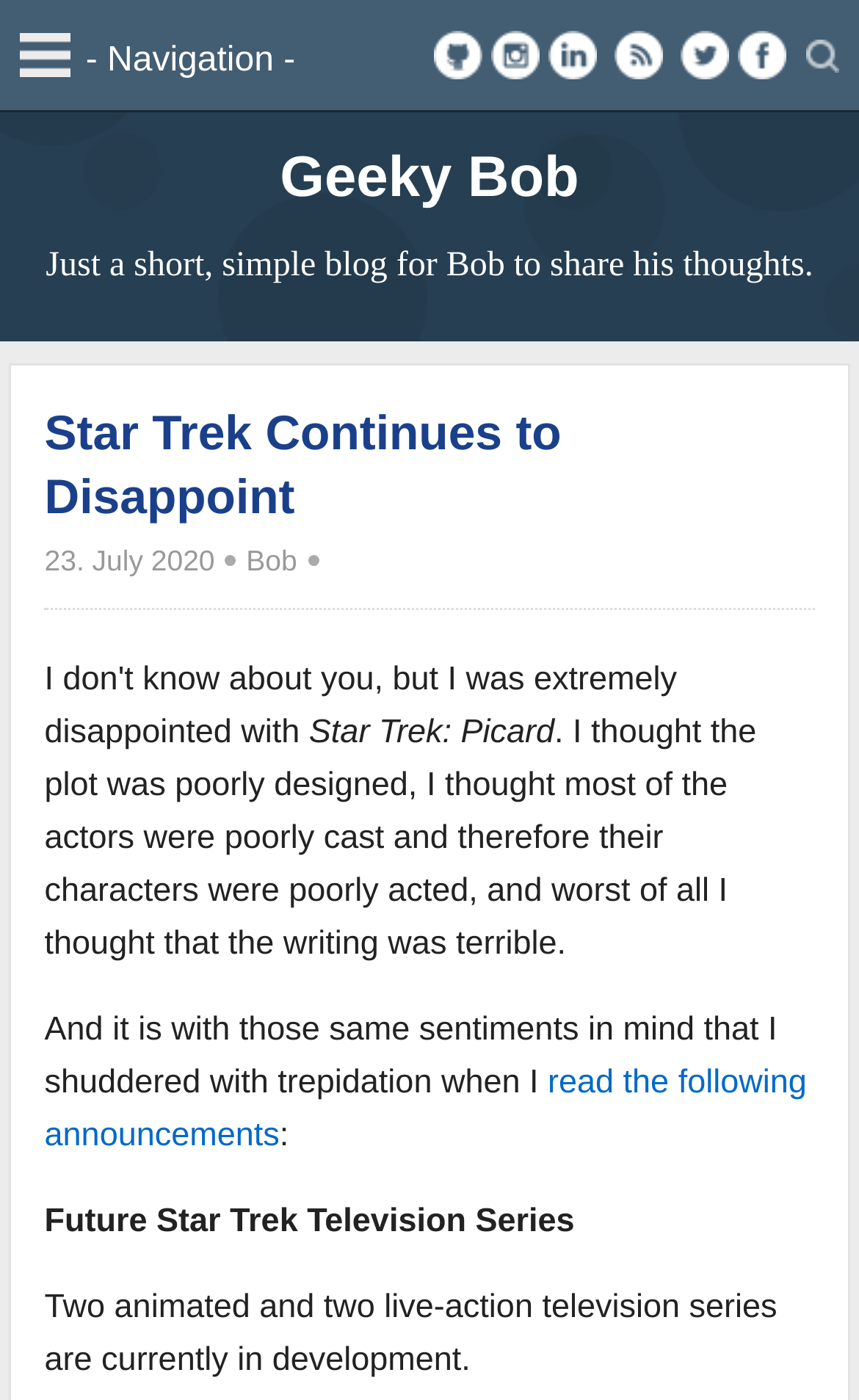Identify the bounding box coordinates for the UI element described as follows: Geeky Bob. Use the format (top-left x, top-left y, bottom-right x, bottom-right y) and ensure all values are floating point numbers between 0 and 1.

[0.326, 0.102, 0.674, 0.149]